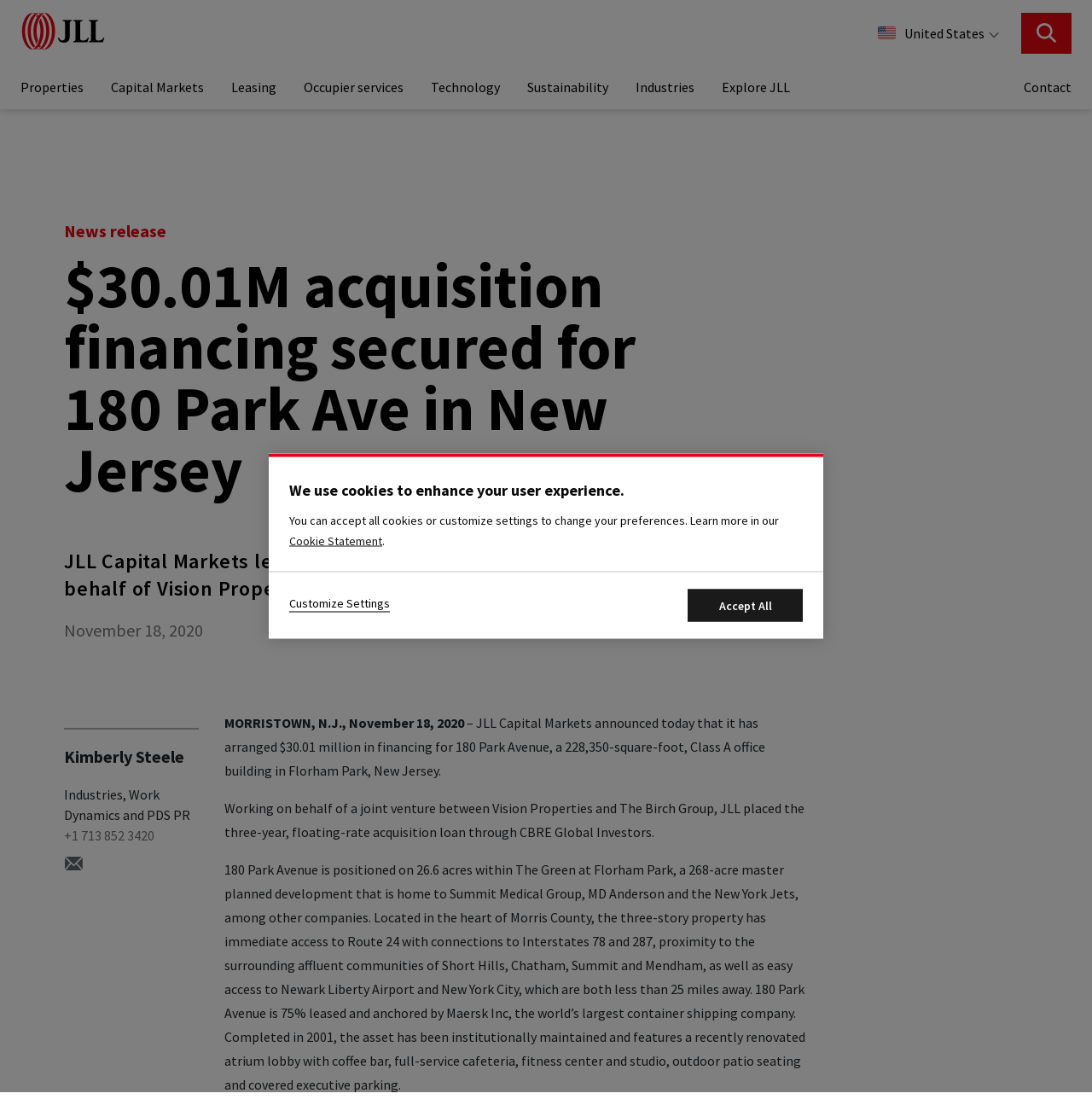Locate the bounding box coordinates of the item that should be clicked to fulfill the instruction: "Read News release".

[0.059, 0.199, 0.152, 0.219]